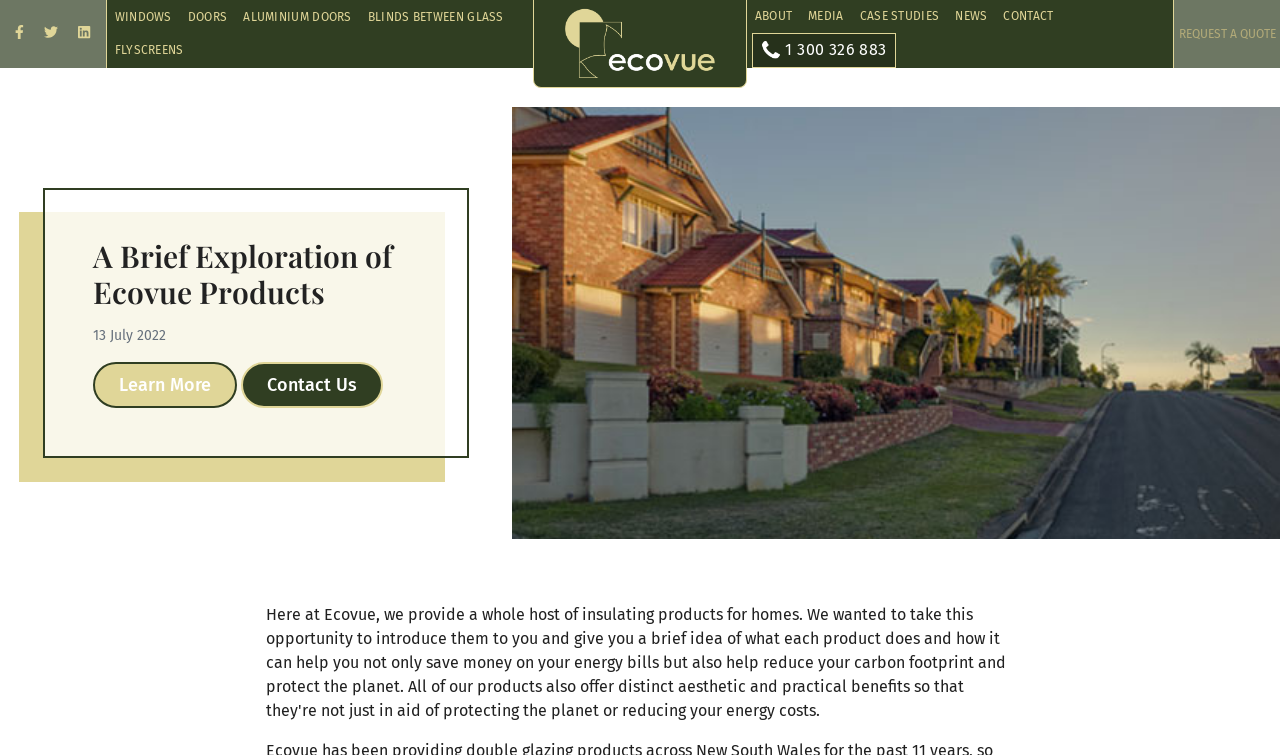Please answer the following question using a single word or phrase: 
How many types of products are listed in the top navigation bar?

5